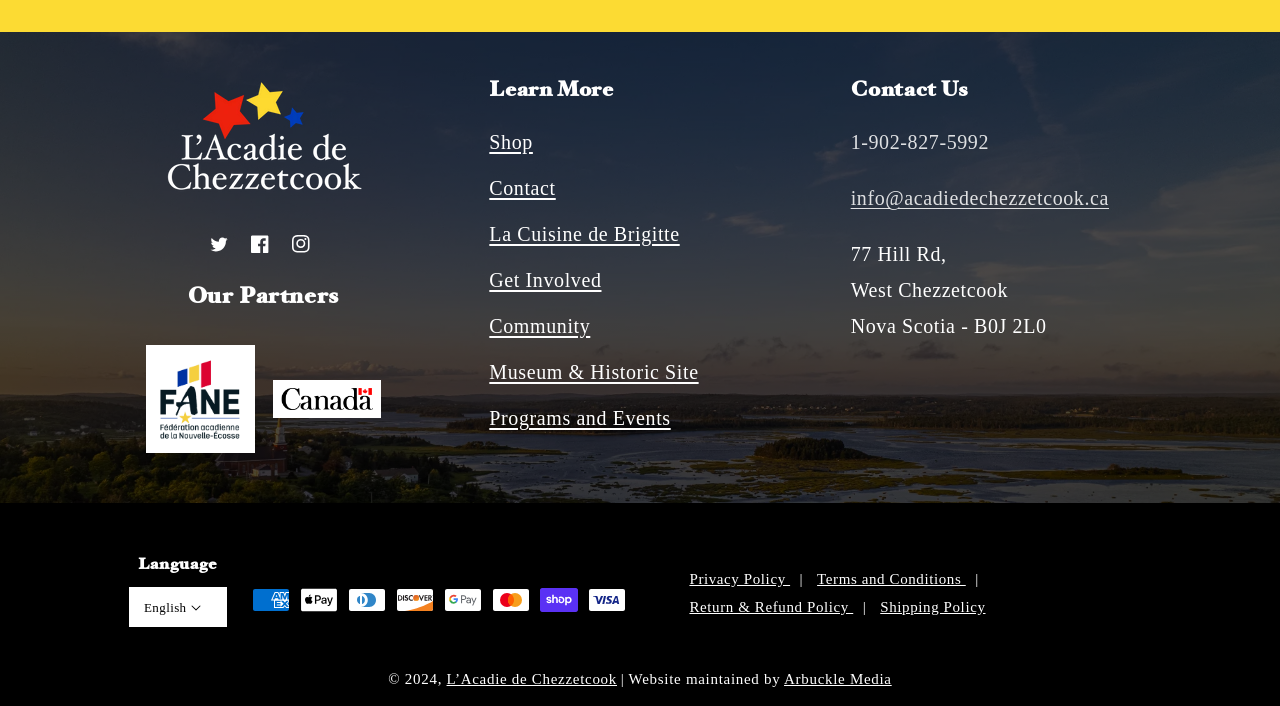Locate the bounding box coordinates of the clickable area needed to fulfill the instruction: "View the privacy policy".

[0.531, 0.808, 0.625, 0.831]